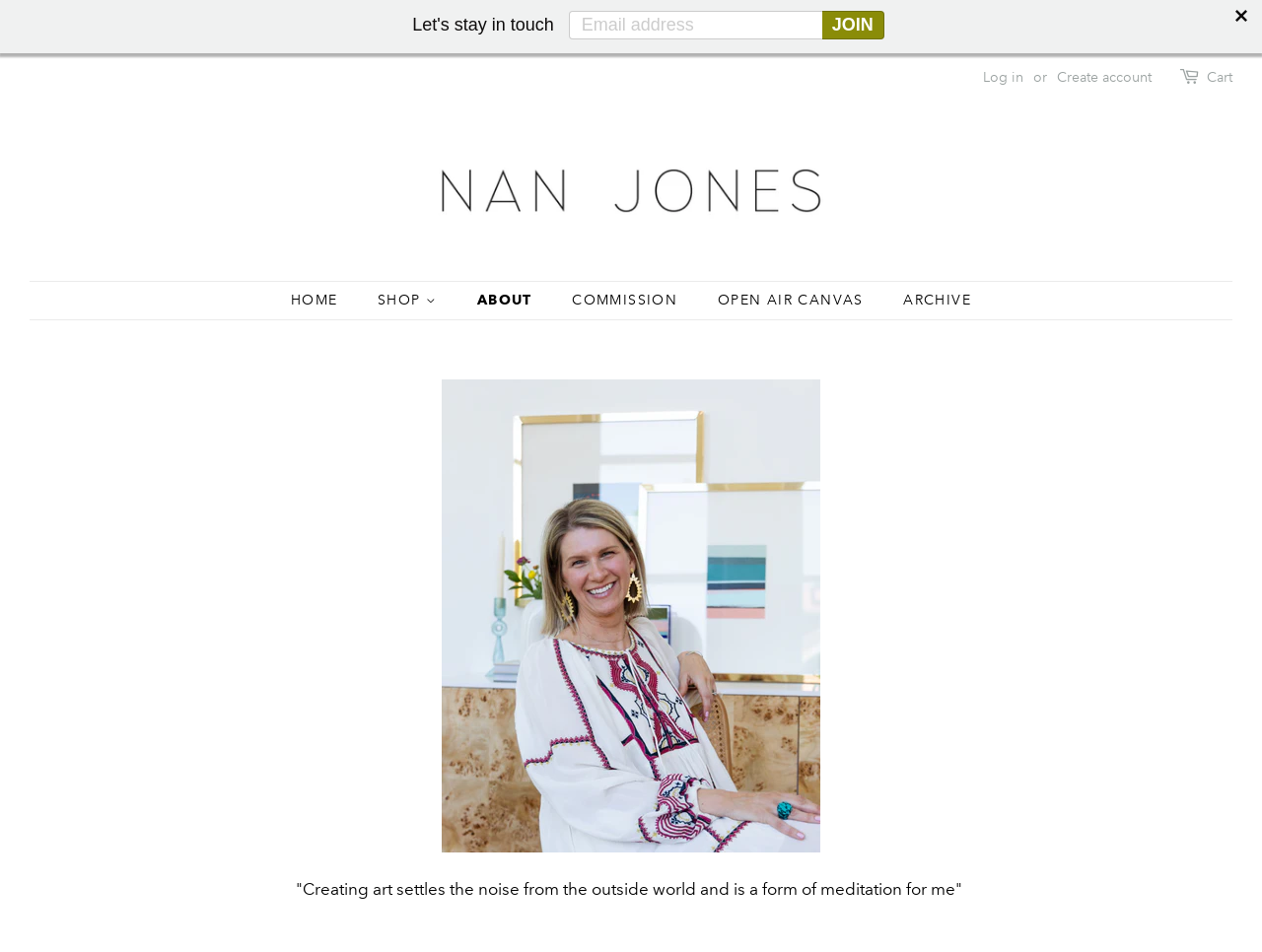How many links are in the top navigation menu?
Using the image as a reference, answer the question with a short word or phrase.

7